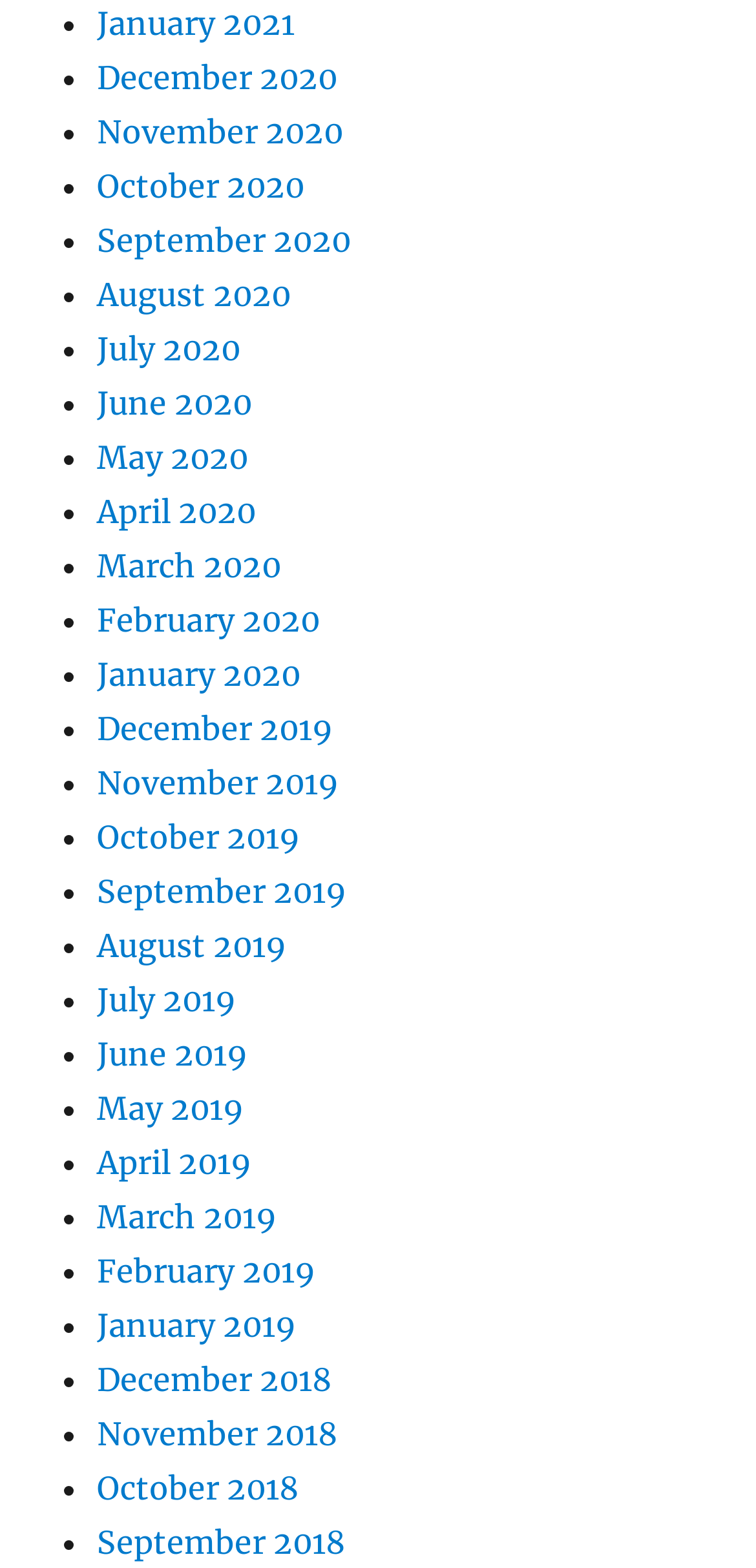Please determine the bounding box coordinates for the element that should be clicked to follow these instructions: "View December 2020".

[0.128, 0.037, 0.446, 0.062]